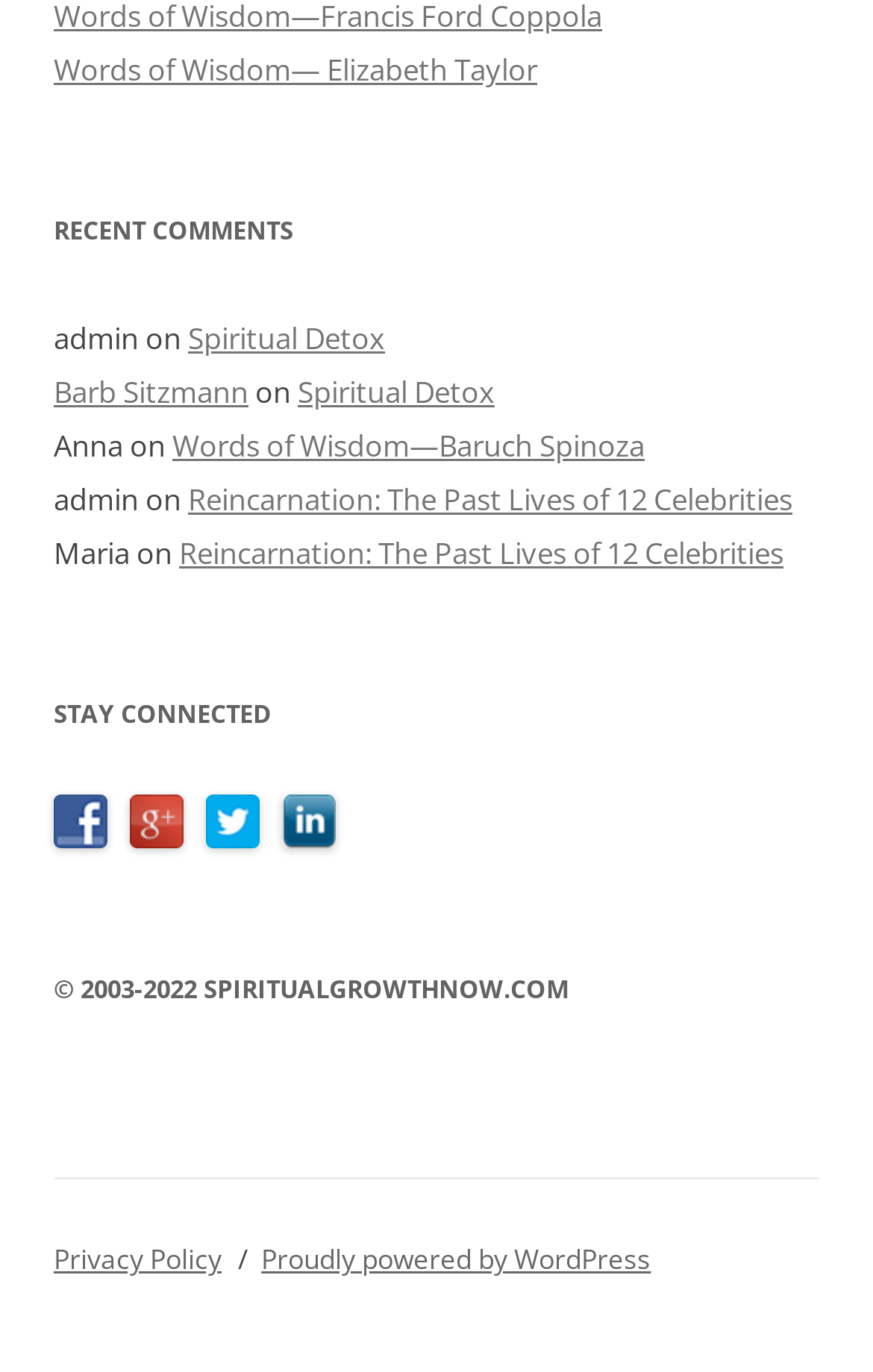What is the title of the first recent comment?
Ensure your answer is thorough and detailed.

I looked at the first recent comment listed under the 'RECENT COMMENTS' heading, which has the title 'Words of Wisdom— Elizabeth Taylor'.